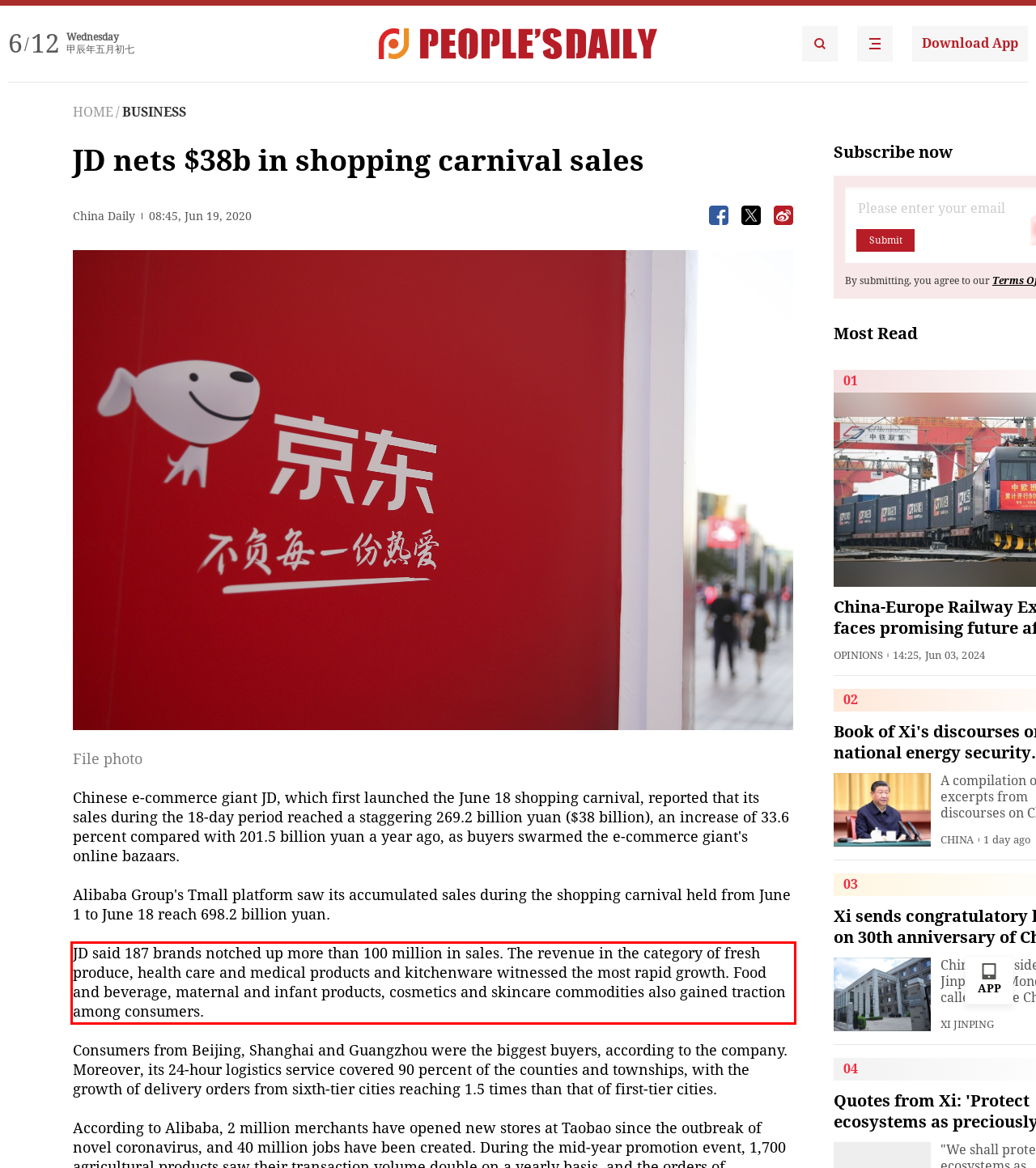Please examine the webpage screenshot containing a red bounding box and use OCR to recognize and output the text inside the red bounding box.

JD said 187 brands notched up more than 100 million in sales. The revenue in the category of fresh produce, health care and medical products and kitchenware witnessed the most rapid growth. Food and beverage, maternal and infant products, cosmetics and skincare commodities also gained traction among consumers.